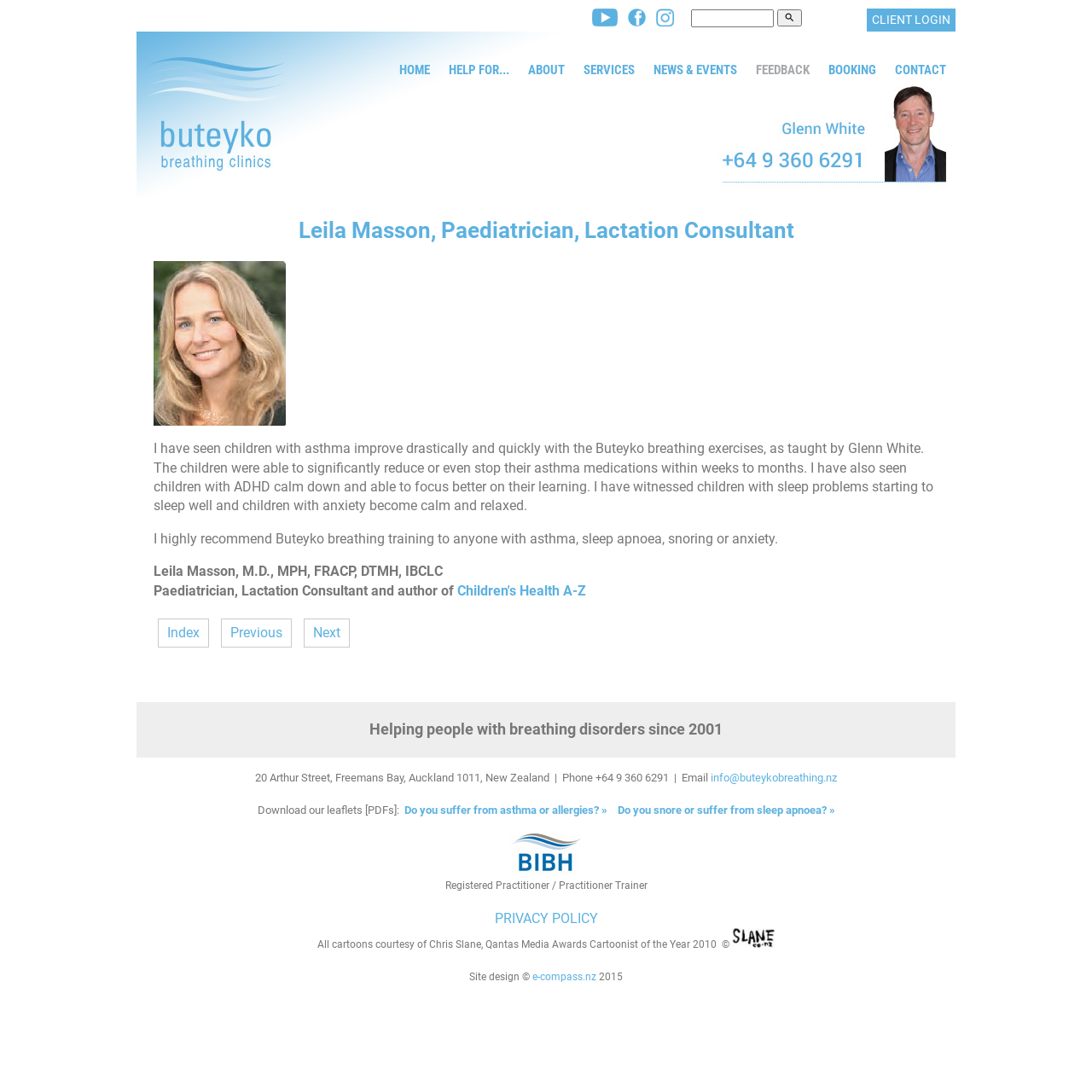Locate and generate the text content of the webpage's heading.

Leila Masson, Paediatrician, Lactation Consultant